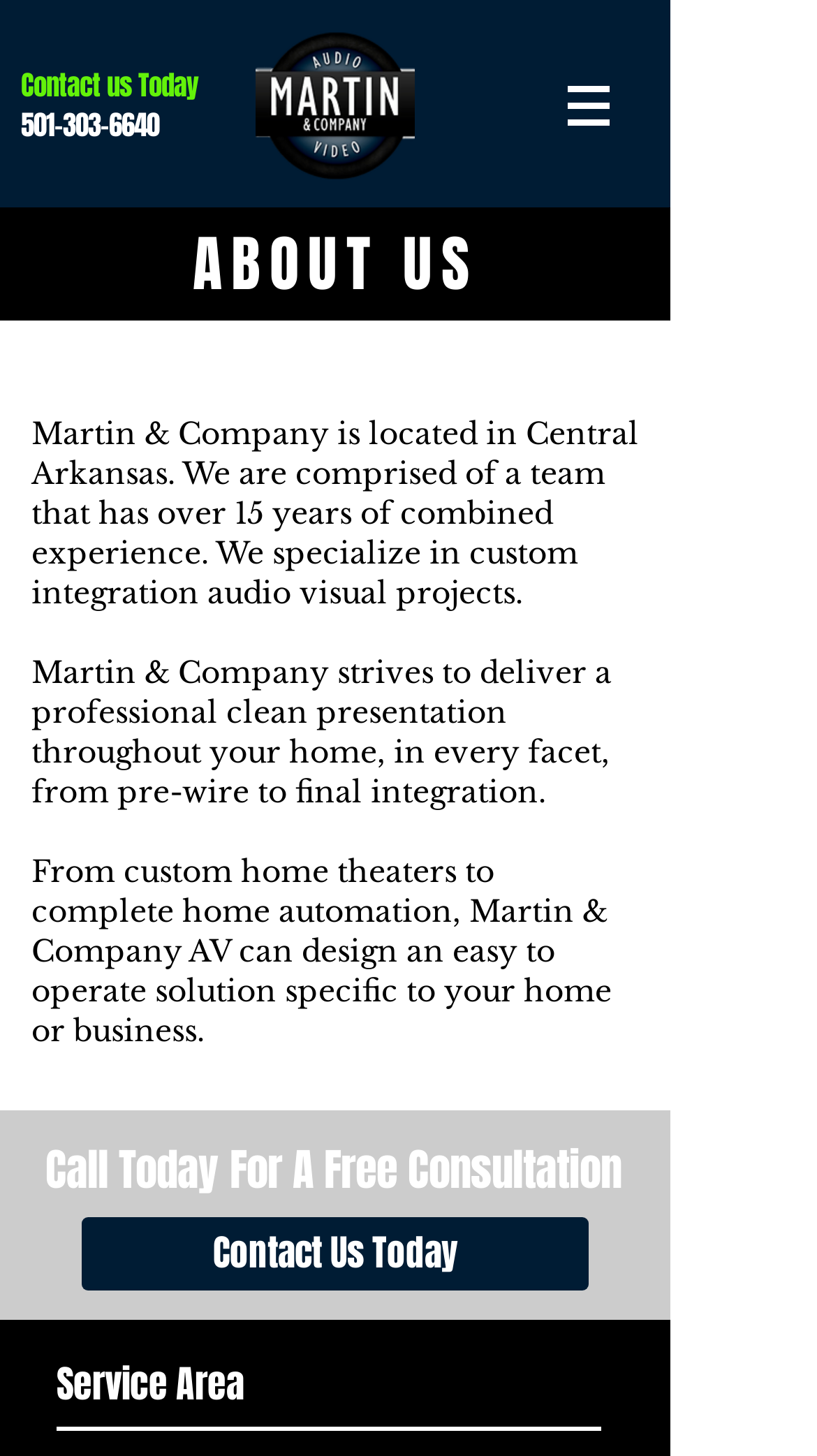What services does the company provide?
Refer to the image and answer the question using a single word or phrase.

Custom integration audio visual projects